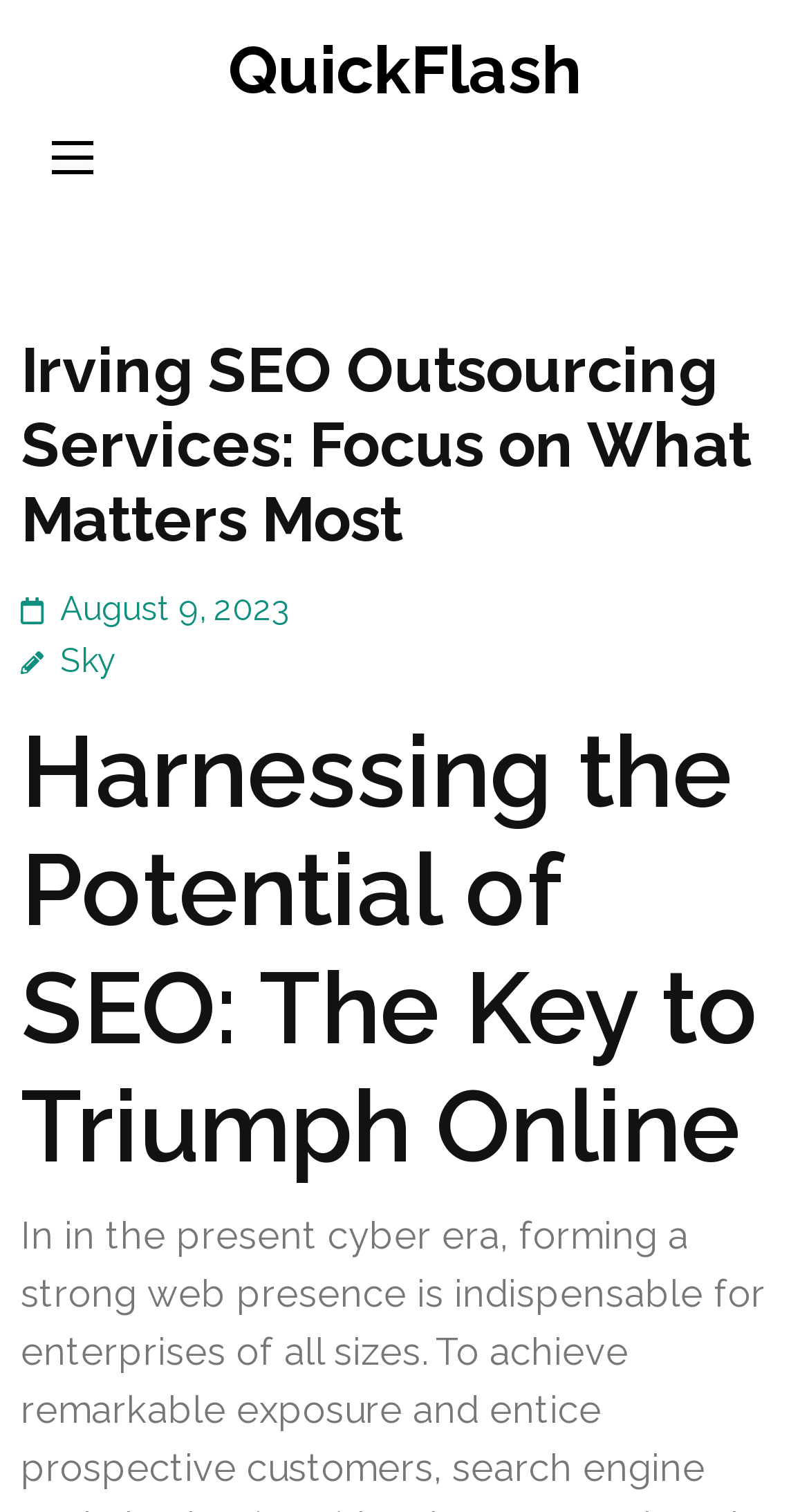Highlight the bounding box of the UI element that corresponds to this description: "August 9, 2023".

[0.074, 0.39, 0.359, 0.416]